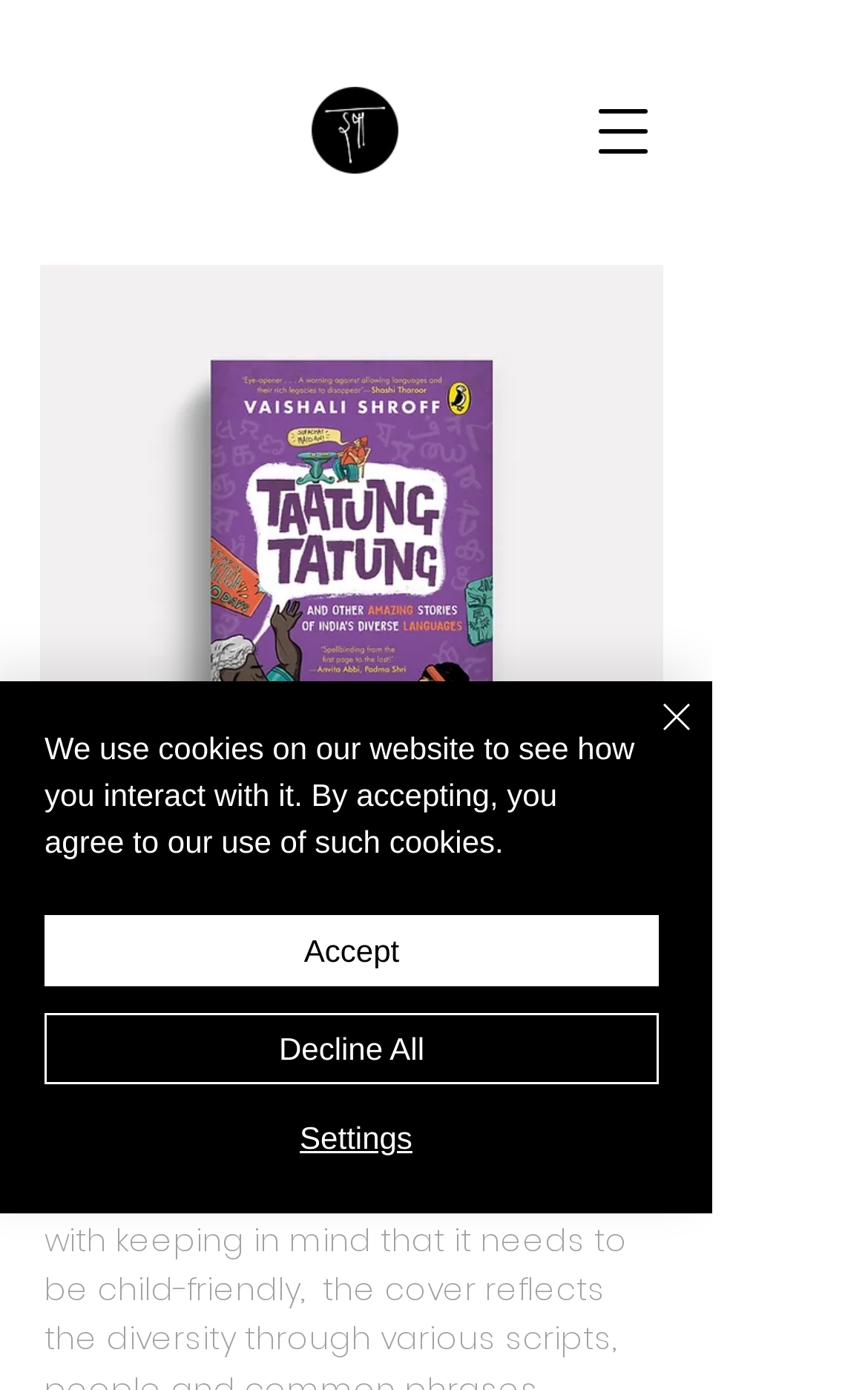Determine the bounding box coordinates for the HTML element mentioned in the following description: "Decline All". The coordinates should be a list of four floats ranging from 0 to 1, represented as [left, top, right, bottom].

[0.051, 0.729, 0.759, 0.78]